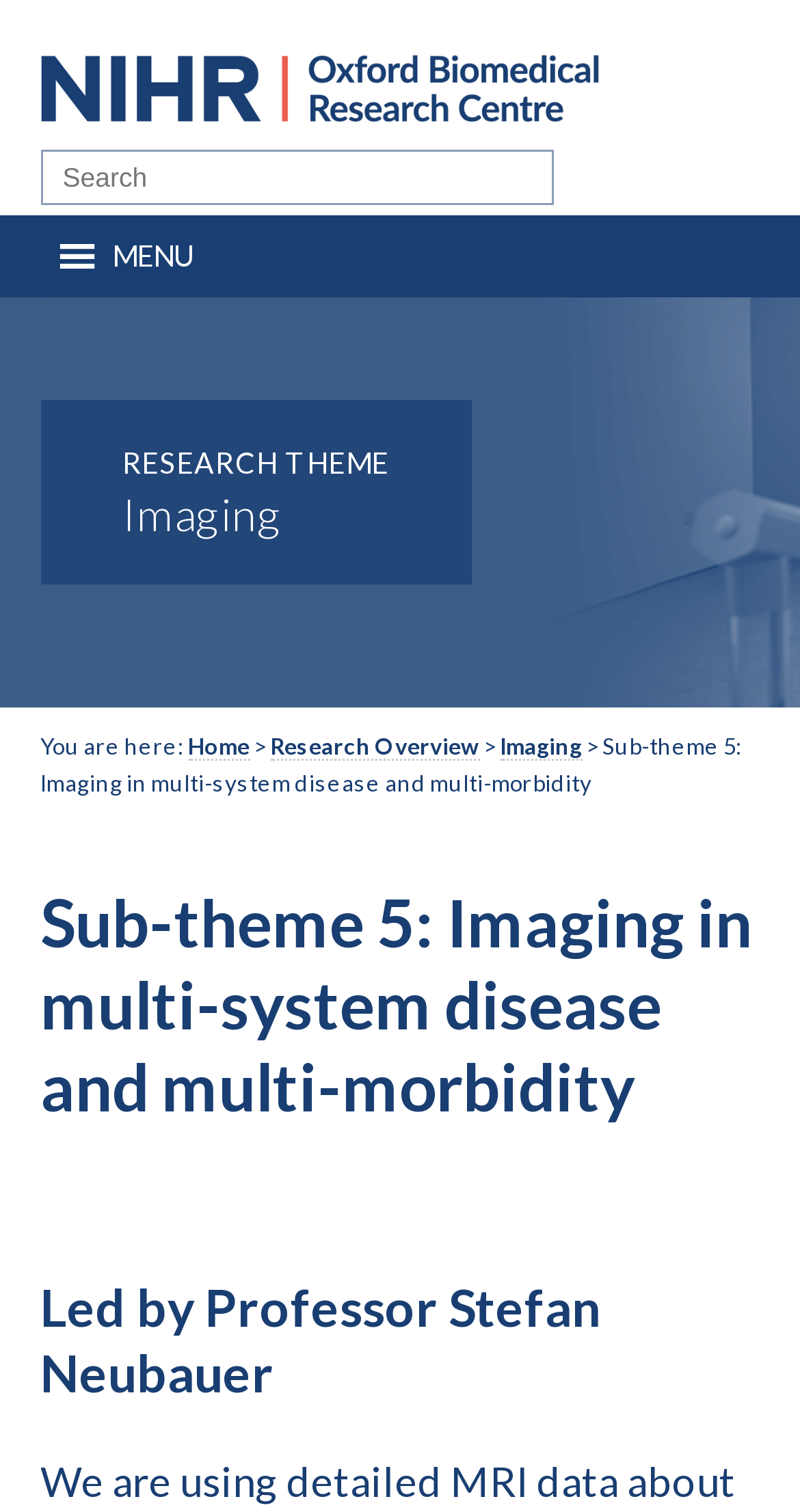Please respond to the question with a concise word or phrase:
How many links are in the breadcrumb?

3